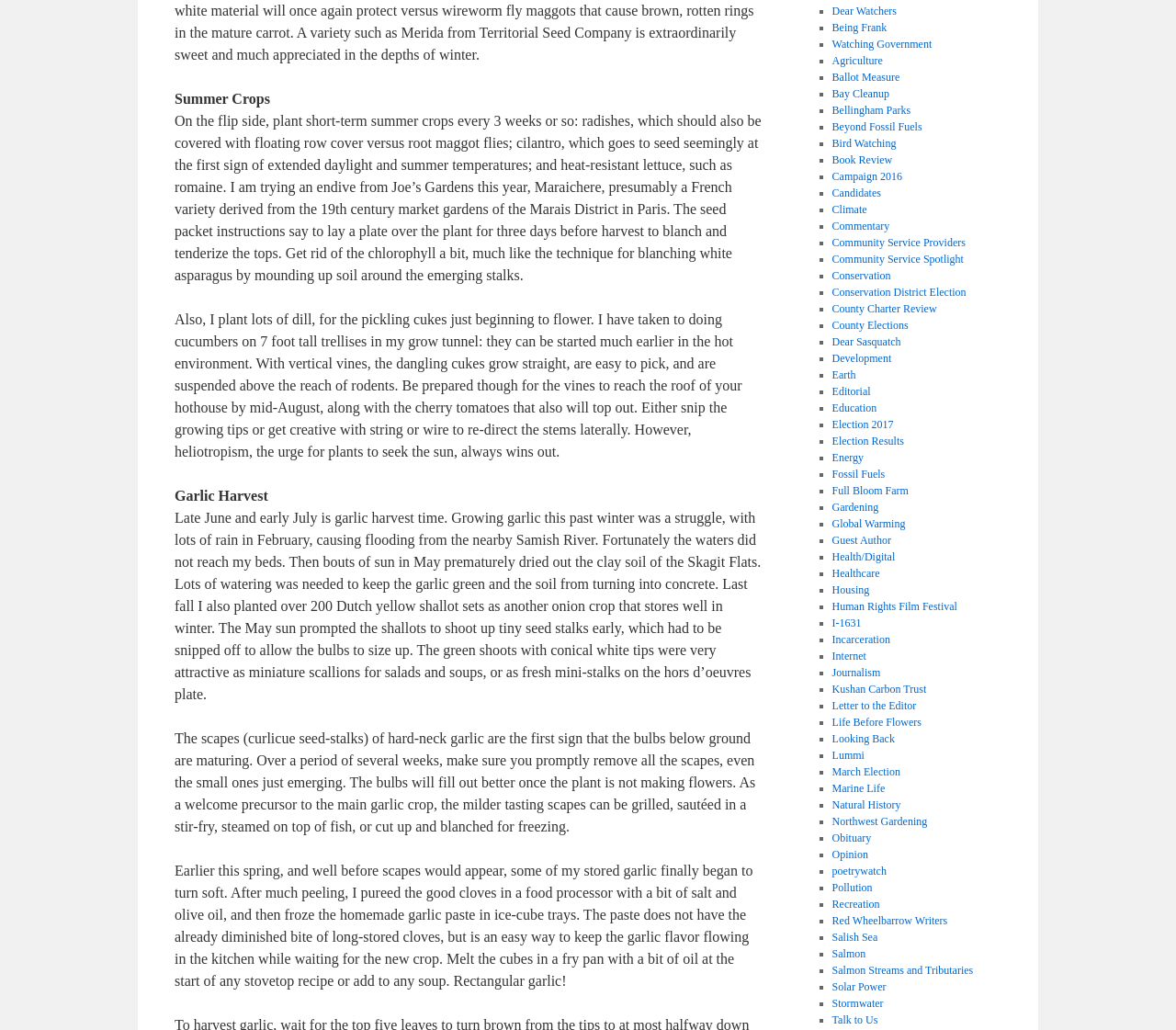Identify the bounding box coordinates of the section to be clicked to complete the task described by the following instruction: "Learn about 'Full Bloom Farm'". The coordinates should be four float numbers between 0 and 1, formatted as [left, top, right, bottom].

[0.707, 0.47, 0.773, 0.483]